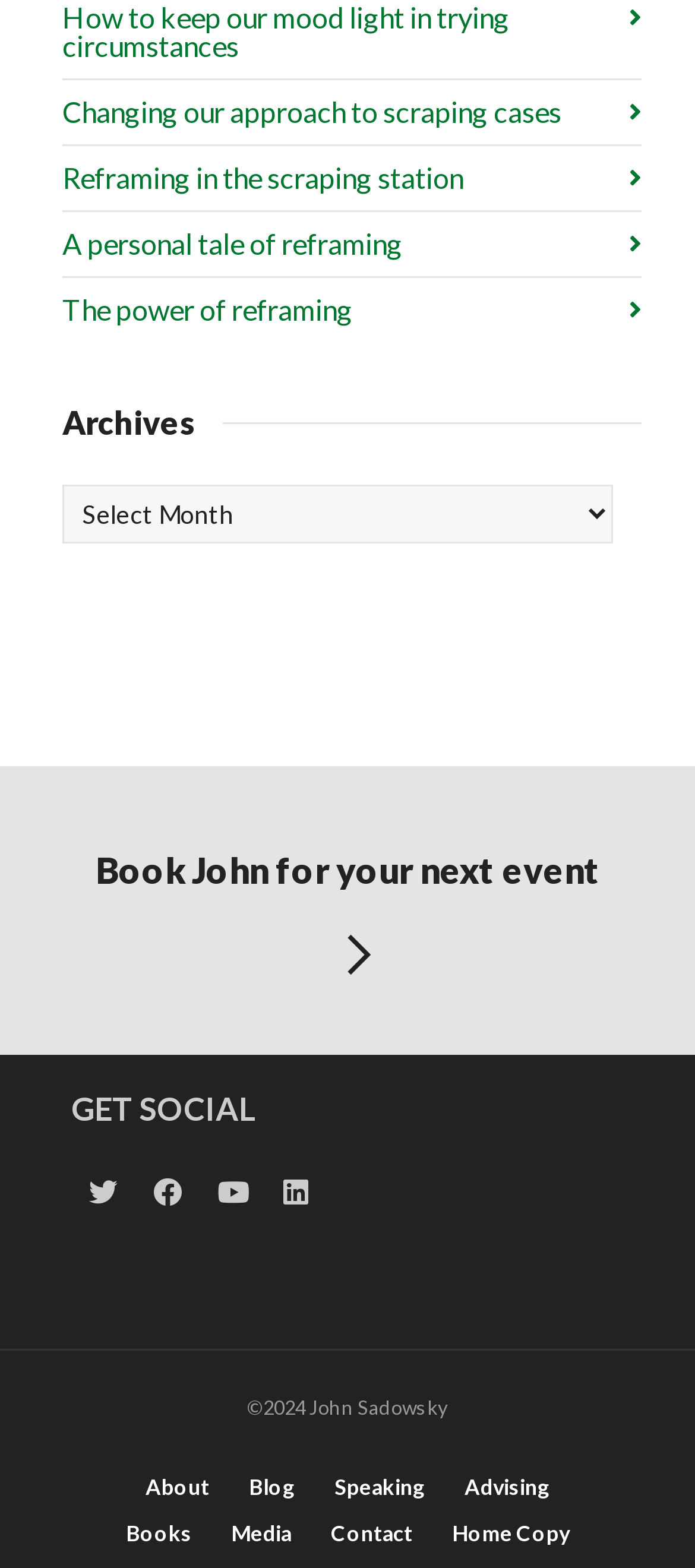Specify the bounding box coordinates of the area to click in order to execute this command: 'Check the 'Media' link'. The coordinates should consist of four float numbers ranging from 0 to 1, and should be formatted as [left, top, right, bottom].

[0.332, 0.964, 0.419, 0.993]